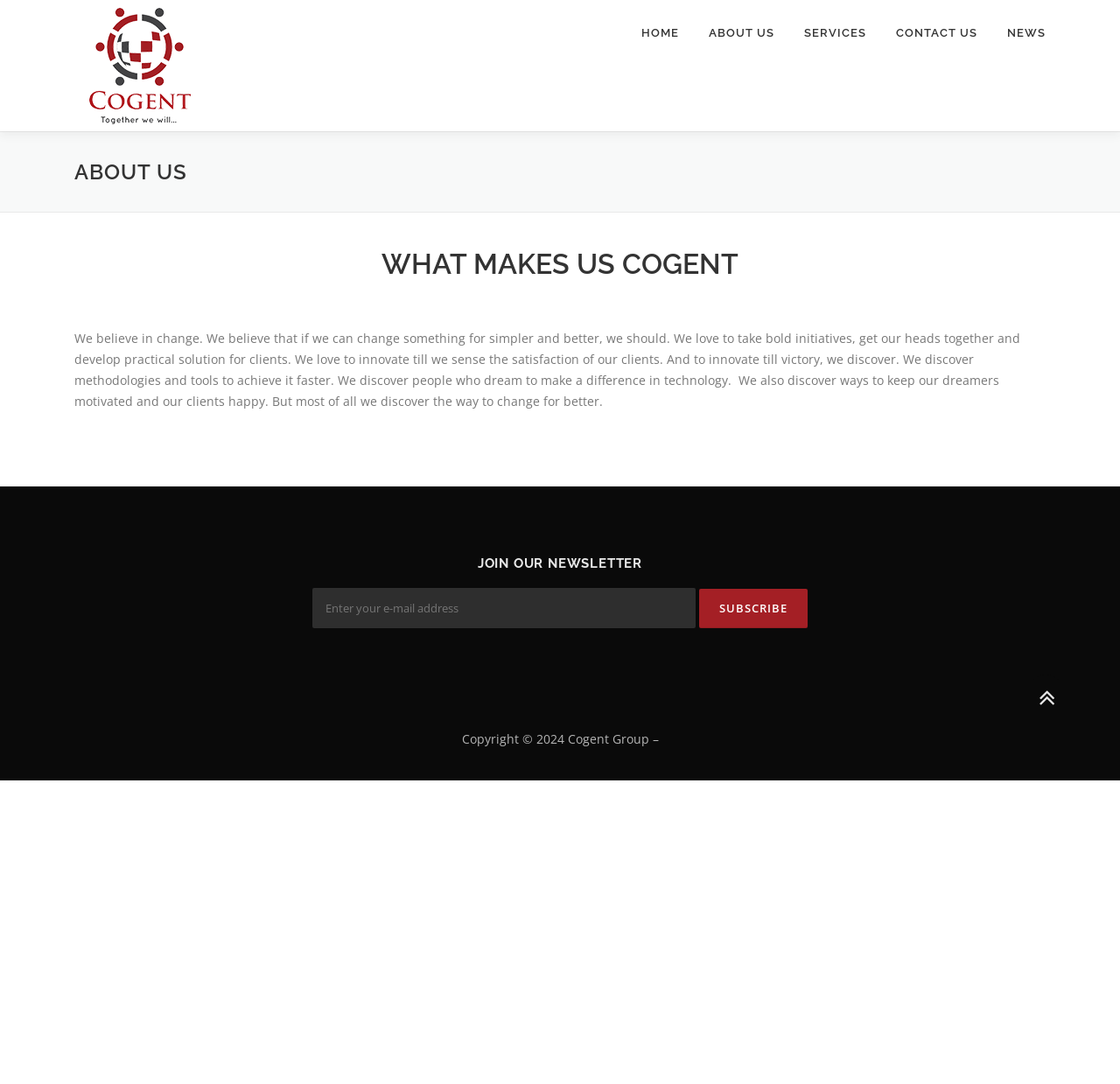What is the name of the company?
Based on the content of the image, thoroughly explain and answer the question.

The name of the company can be found in the top-left corner of the webpage, where it is written as 'Cogent Group' in a logo format, and also as a link with the text 'Cogent Group'.